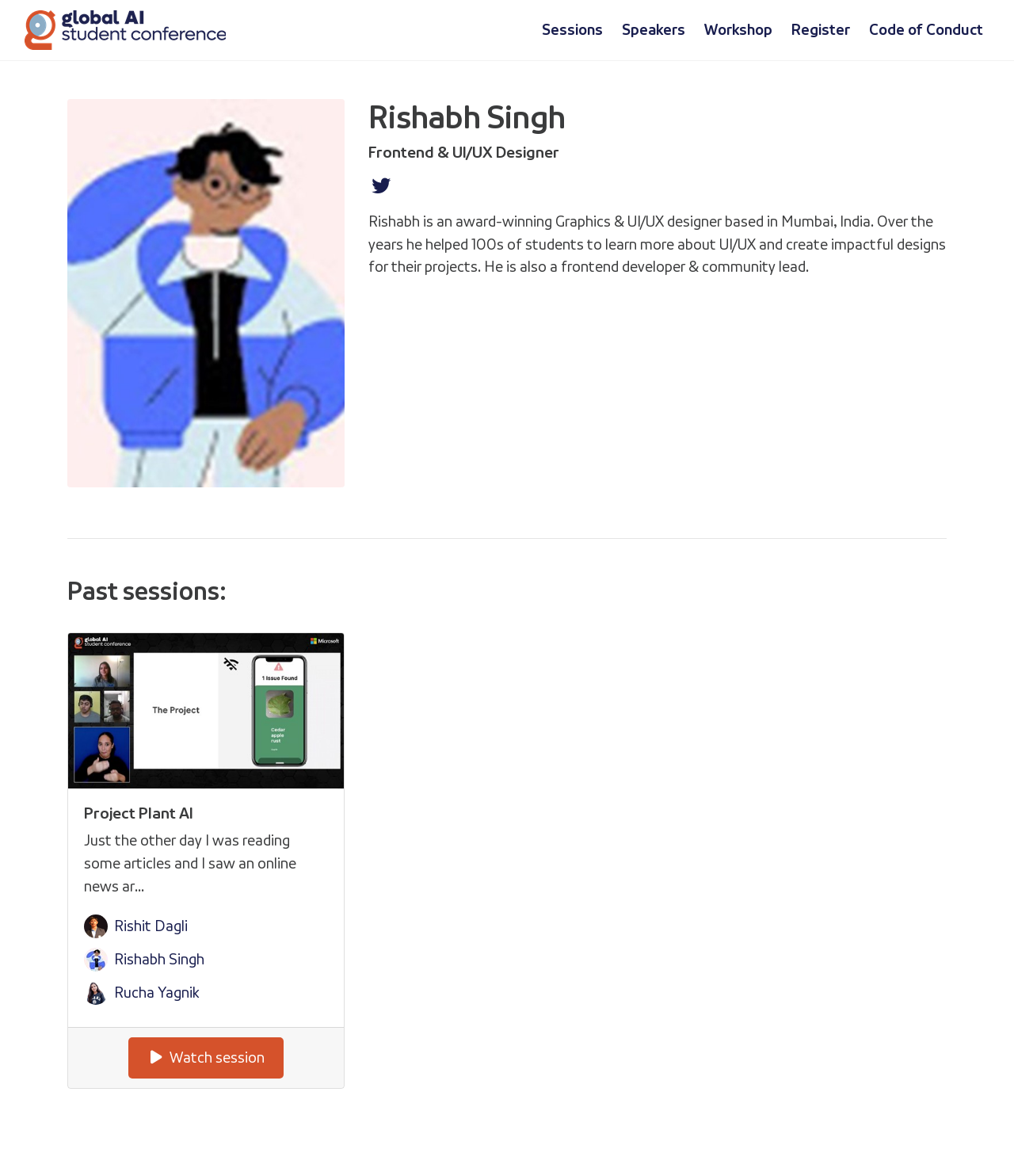Please specify the bounding box coordinates of the clickable section necessary to execute the following command: "Follow on Twitter".

[0.363, 0.15, 0.391, 0.166]